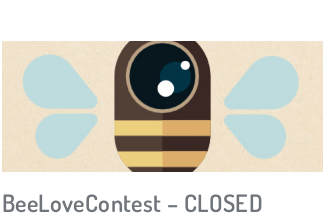Provide your answer in one word or a succinct phrase for the question: 
What is the color of the bee's wings?

Soft blue